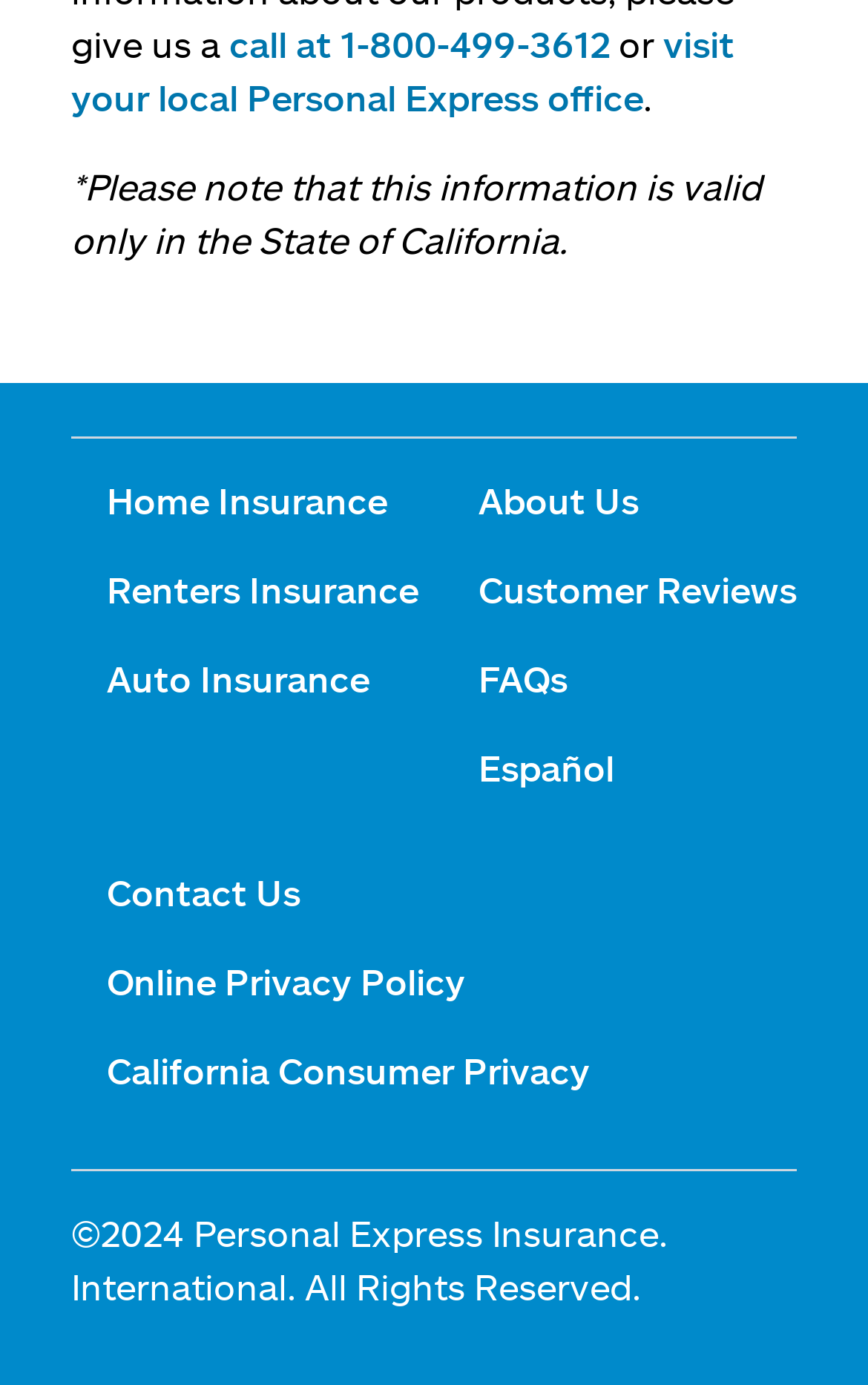Pinpoint the bounding box coordinates of the area that should be clicked to complete the following instruction: "go to Home Insurance". The coordinates must be given as four float numbers between 0 and 1, i.e., [left, top, right, bottom].

[0.123, 0.345, 0.446, 0.375]